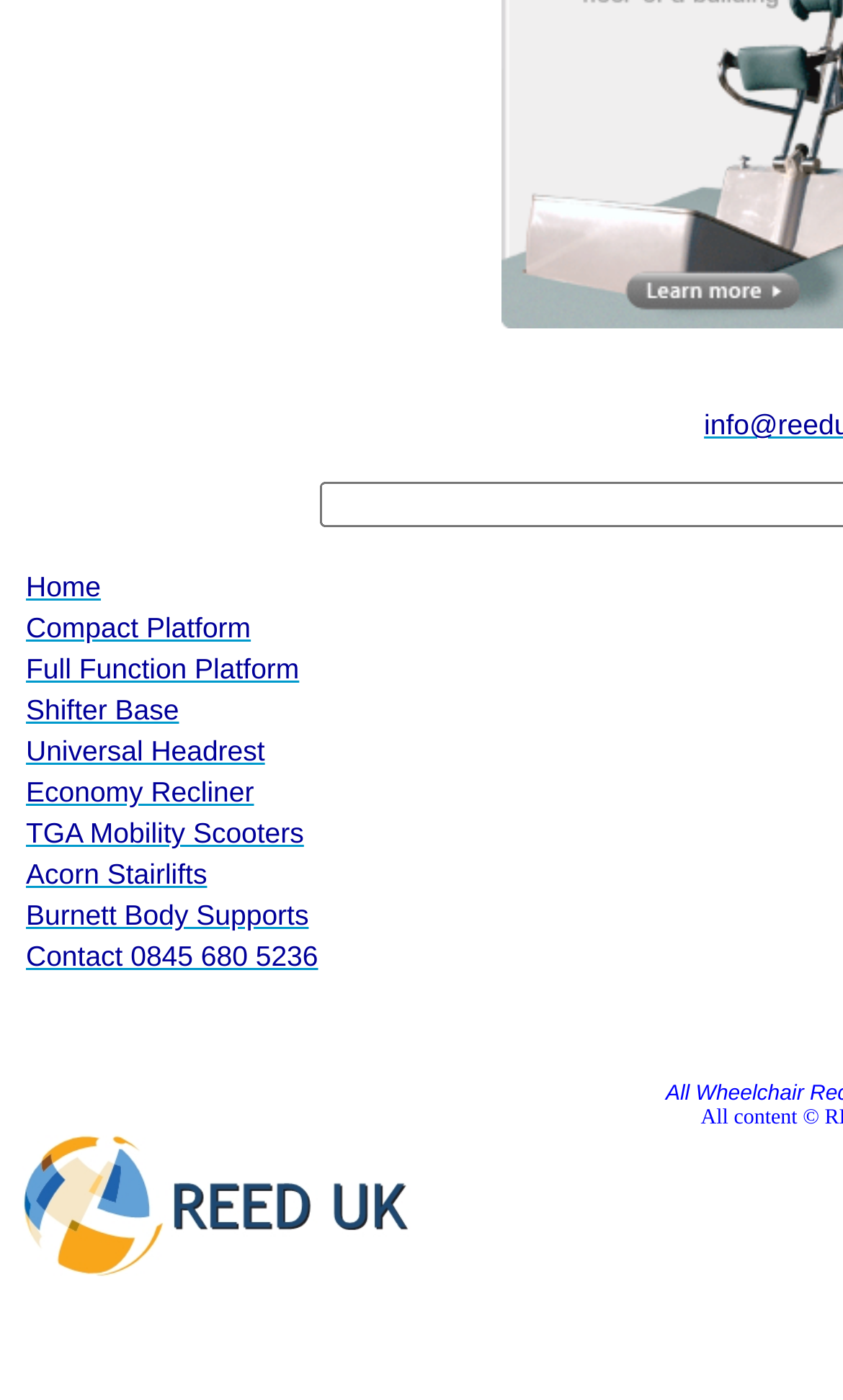Examine the screenshot and answer the question in as much detail as possible: What is the category of products or services listed on the webpage?

The category of products or services listed on the webpage appears to be mobility aids, including platforms, scooters, stairlifts, and body supports, which are designed to assist people with mobility issues.